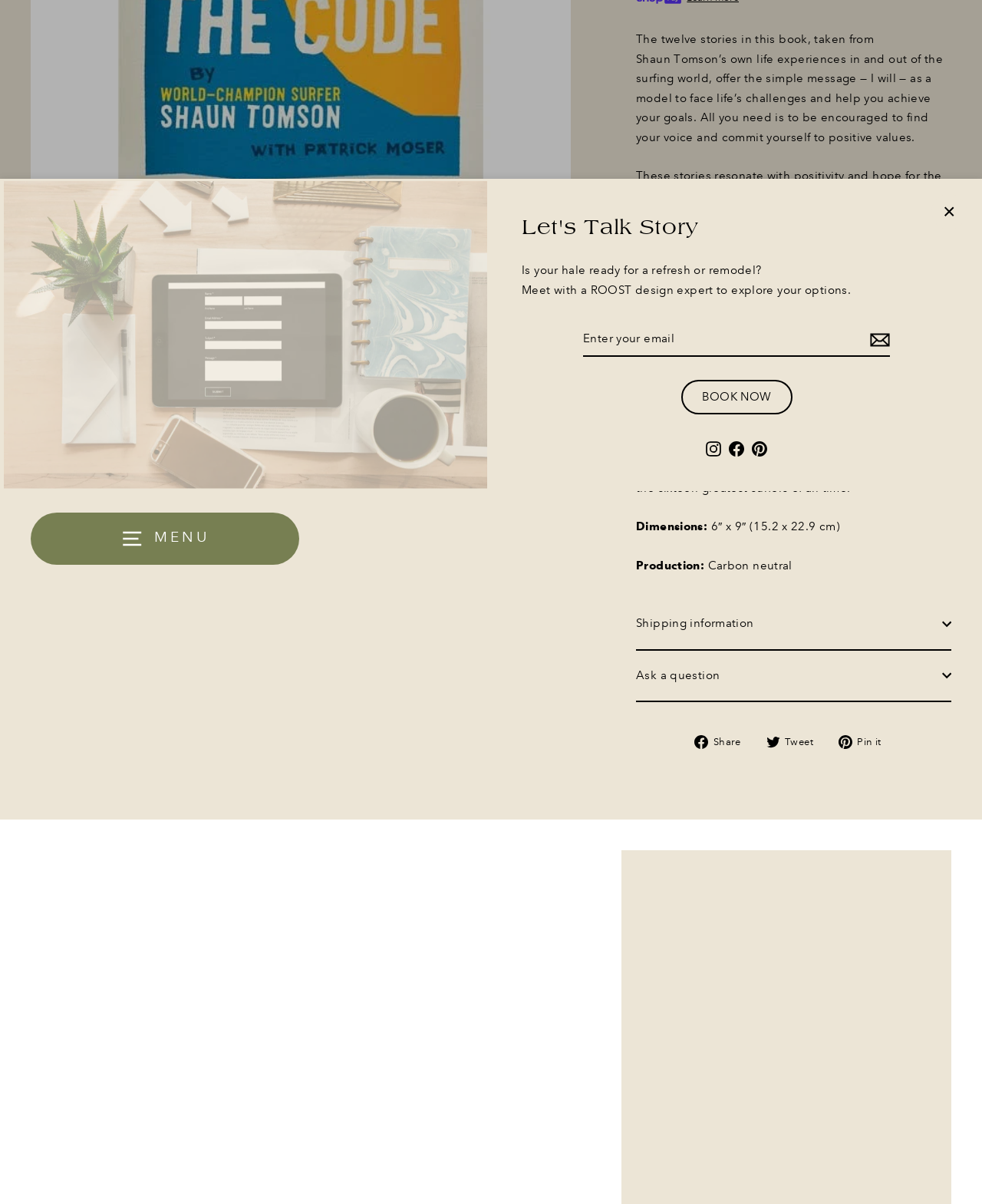Identify the bounding box for the UI element specified in this description: "Pin it Pin on Pinterest". The coordinates must be four float numbers between 0 and 1, formatted as [left, top, right, bottom].

[0.854, 0.609, 0.909, 0.623]